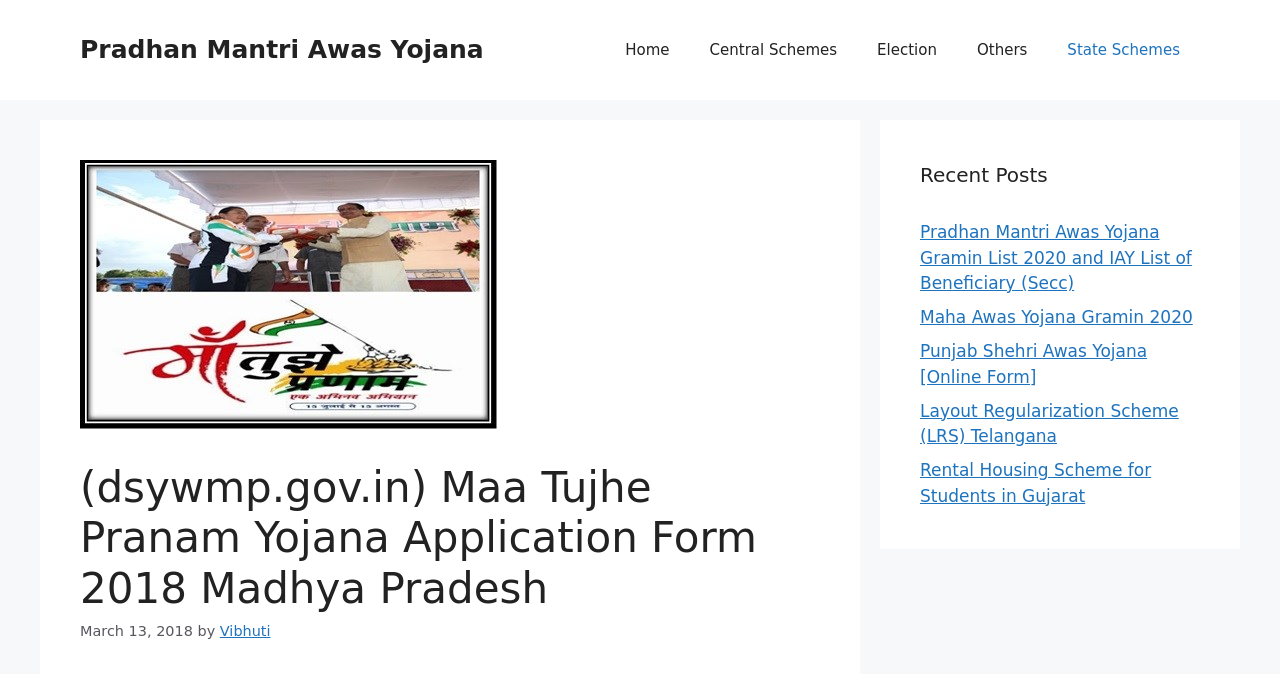Utilize the details in the image to thoroughly answer the following question: What is the purpose of the scheme?

I found the answer by looking at the title of the webpage, which mentions 'Application Form 2018' and 'Apply Online', suggesting that the purpose of the scheme is to allow users to apply online.